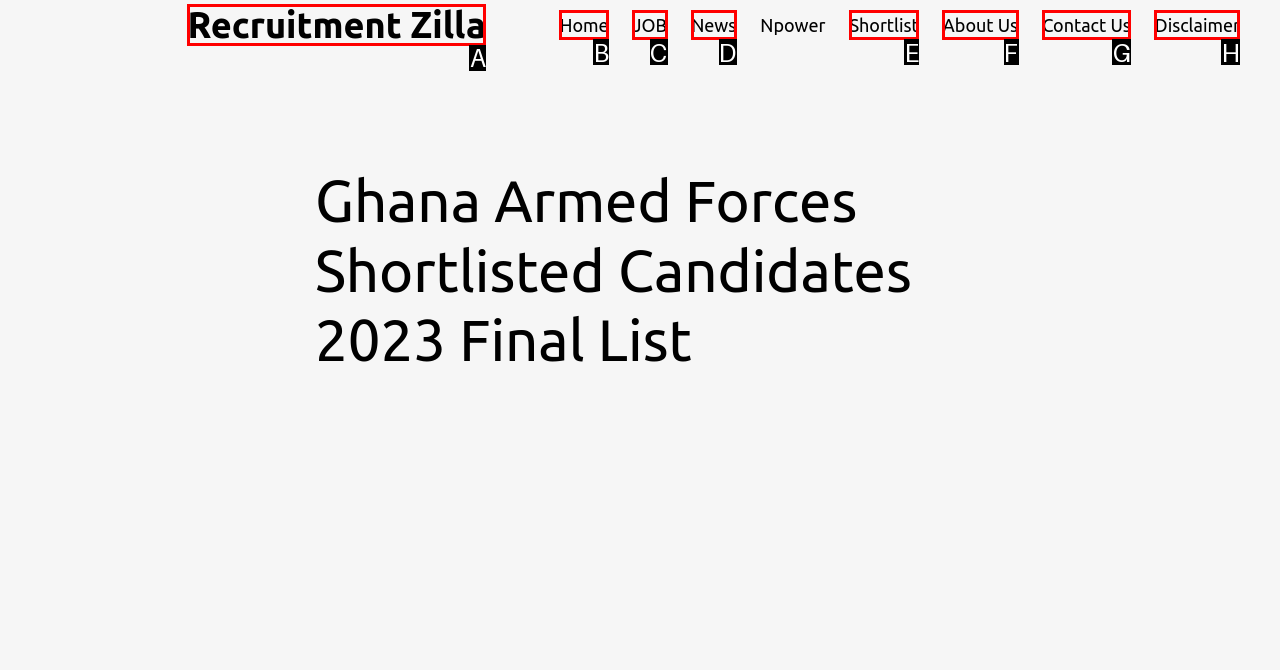Given the description: Contact Us, identify the HTML element that fits best. Respond with the letter of the correct option from the choices.

G